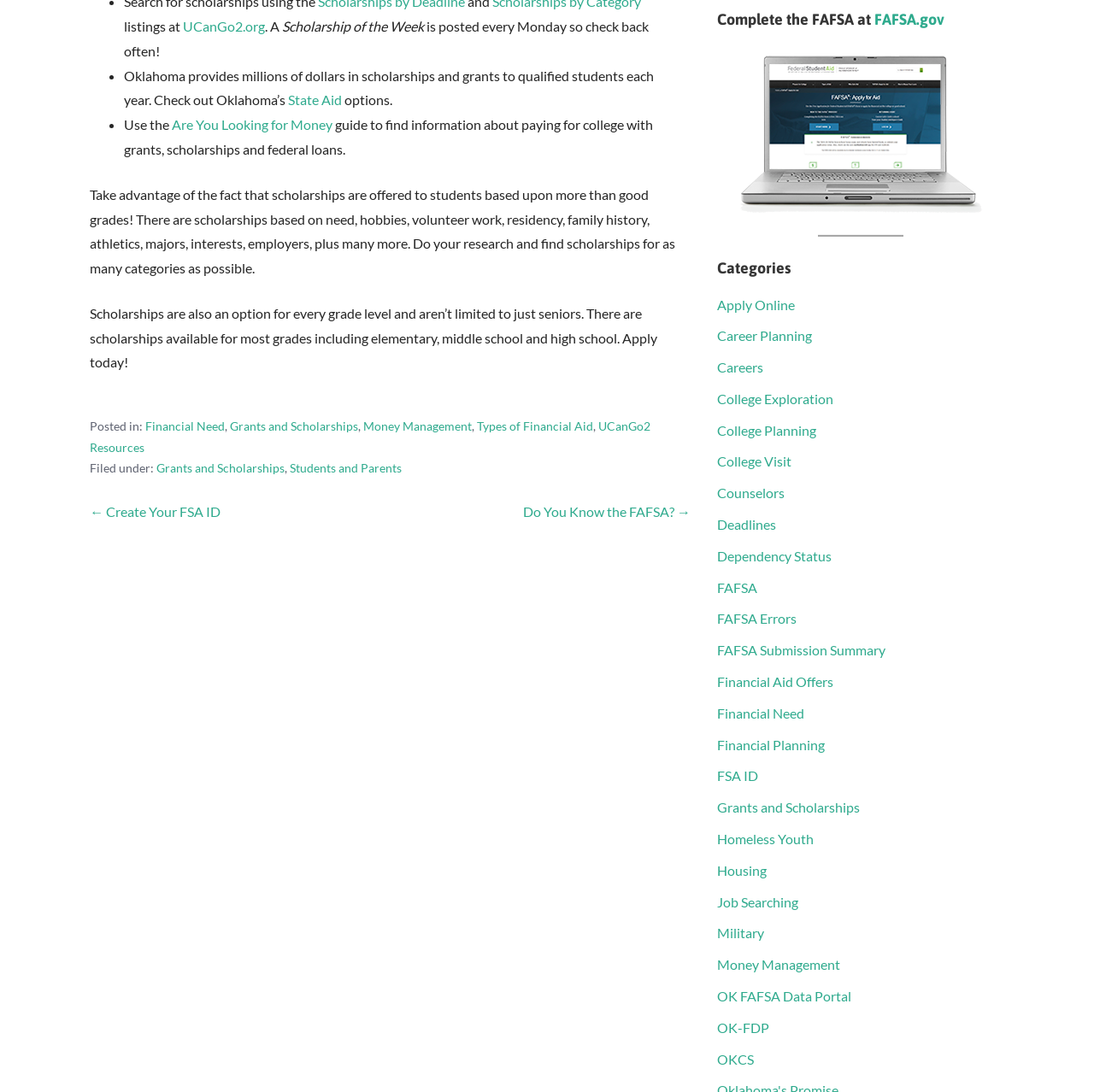Specify the bounding box coordinates for the region that must be clicked to perform the given instruction: "Check the 'Categories' section".

[0.655, 0.235, 0.918, 0.255]